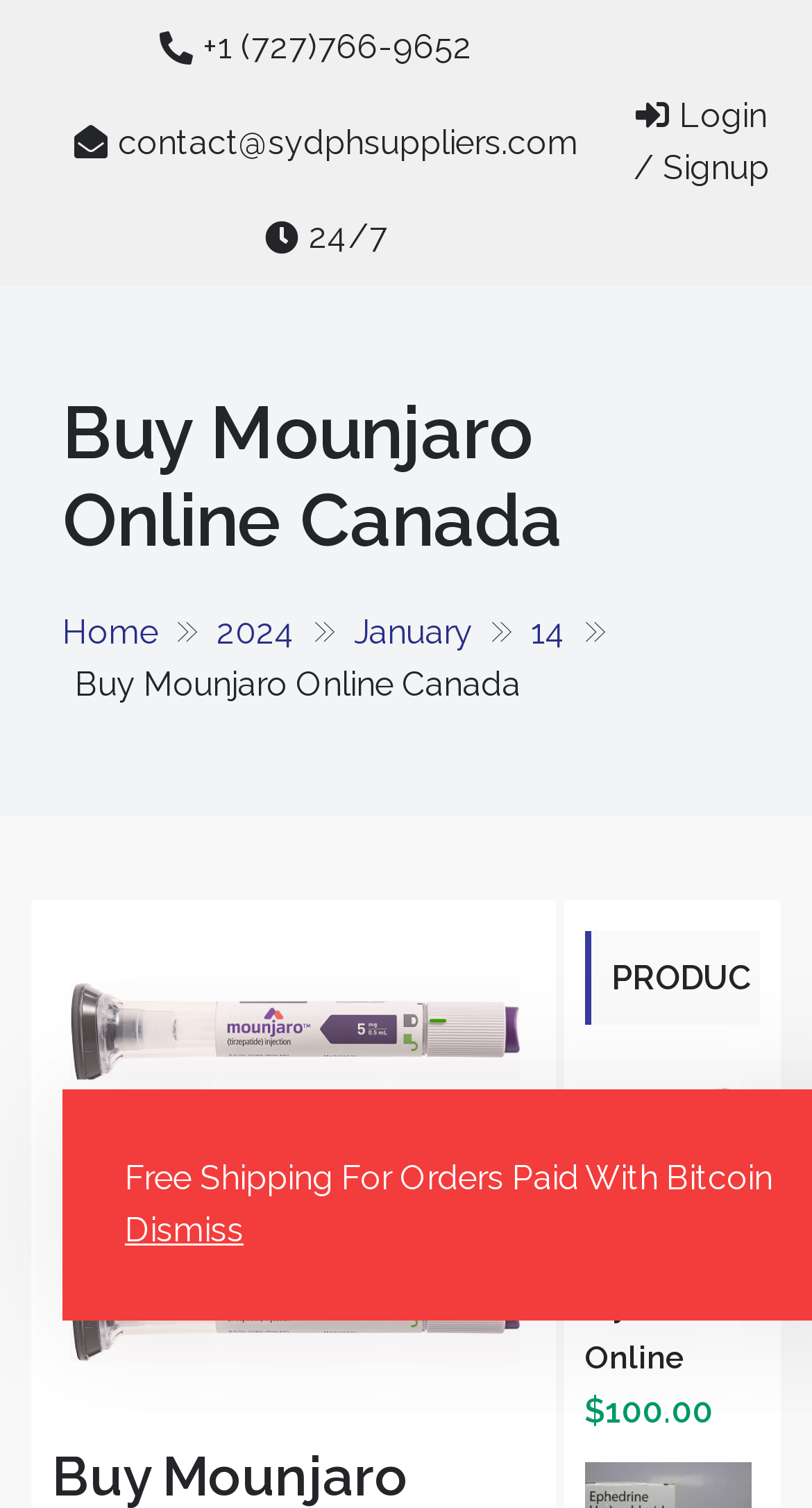Extract the bounding box coordinates of the UI element described: "alt="Buy Mounjaro Online Canada"". Provide the coordinates in the format [left, top, right, bottom] with values ranging from 0 to 1.

[0.064, 0.763, 0.659, 0.789]